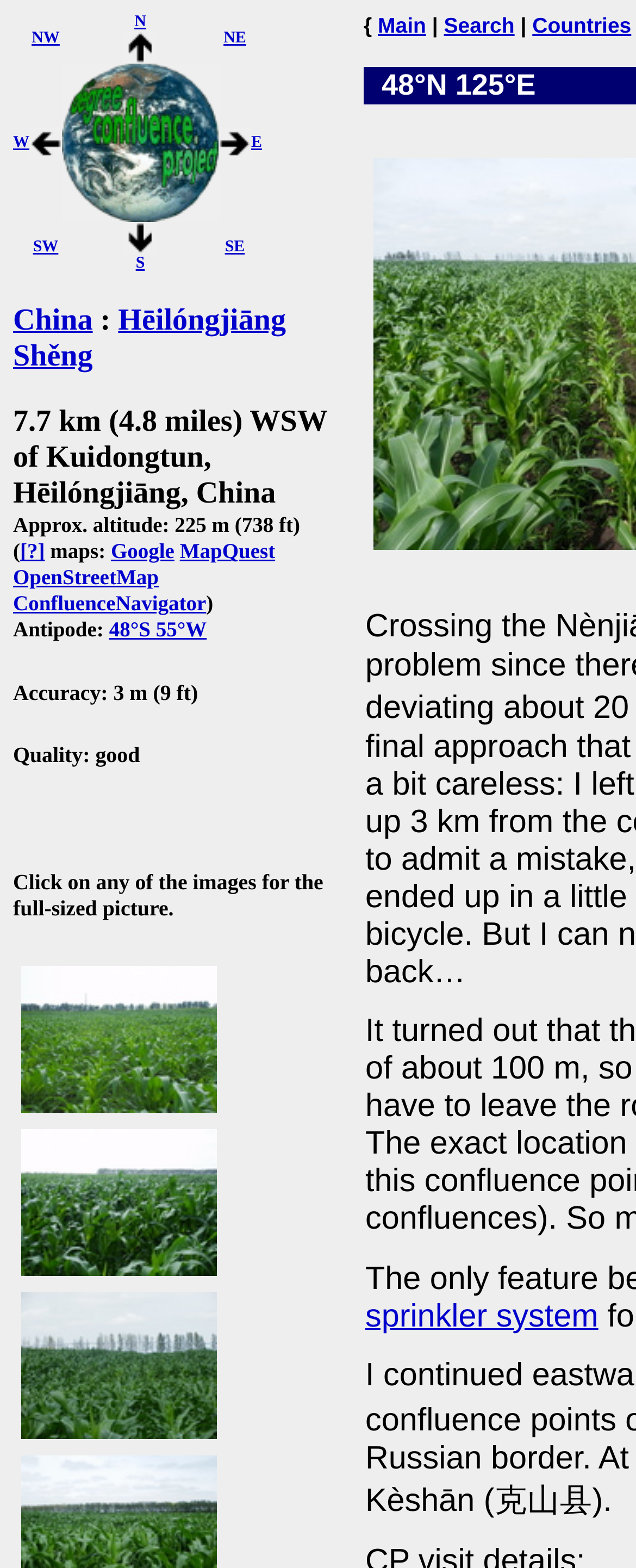Can you determine the bounding box coordinates of the area that needs to be clicked to fulfill the following instruction: "Click on the link to go to the main page"?

[0.594, 0.008, 0.67, 0.024]